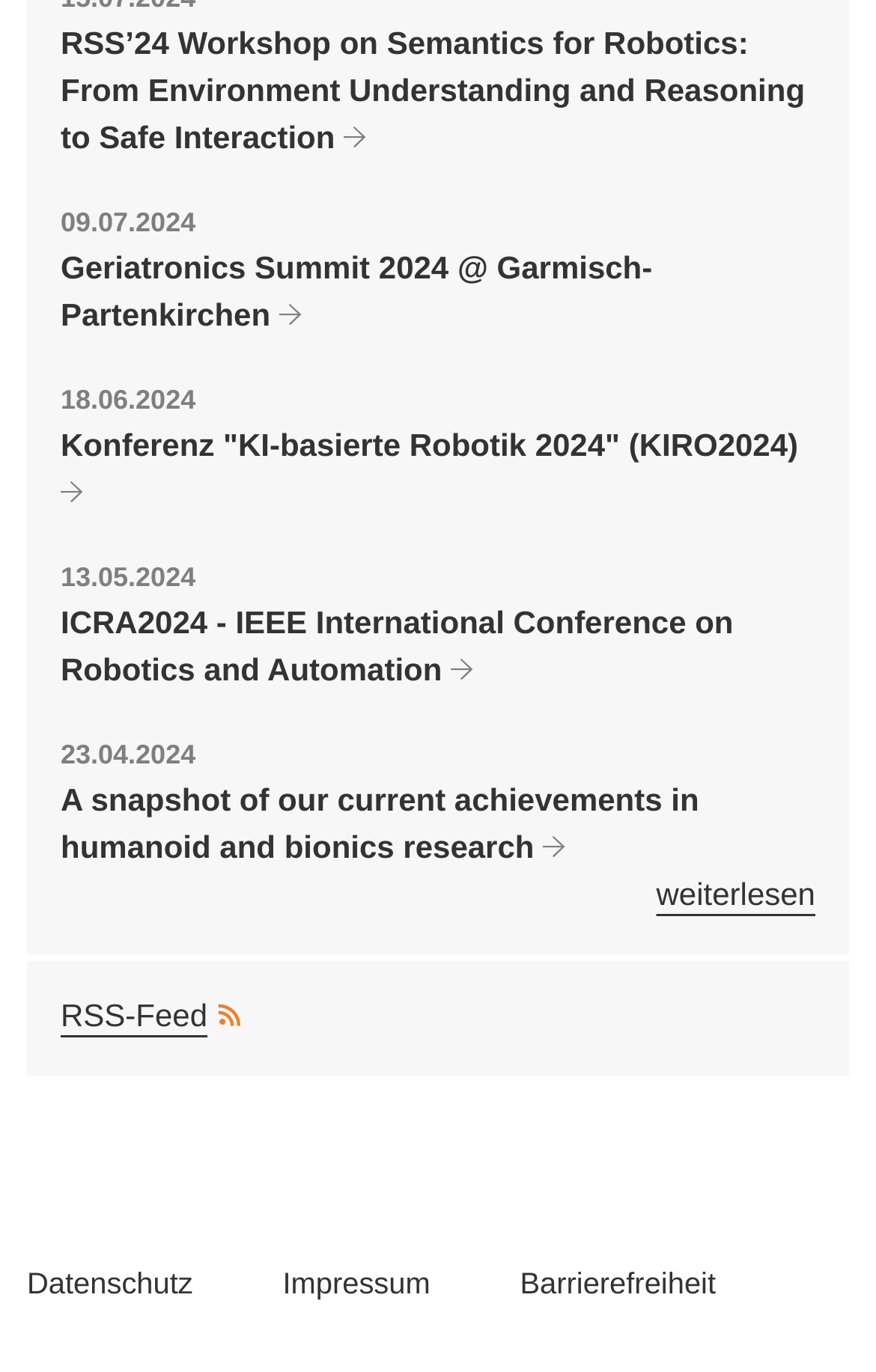Find the bounding box coordinates of the element to click in order to complete the given instruction: "Check Geriatronics Summit 2024 date."

[0.069, 0.28, 0.223, 0.303]